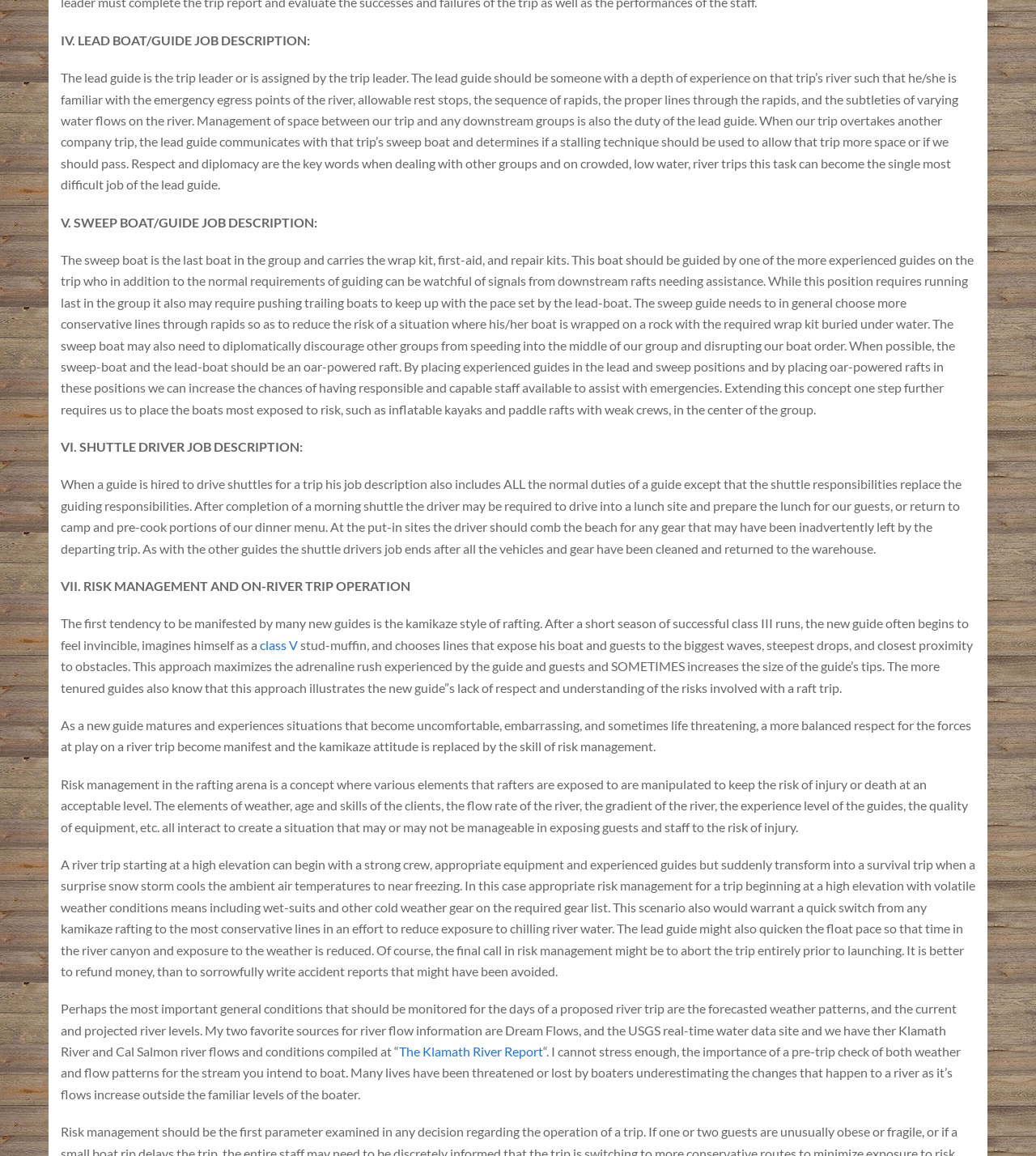Using the details in the image, give a detailed response to the question below:
What is risk management in rafting?

Risk management in the rafting arena is a concept where various elements that rafters are exposed to are manipulated to keep the risk of injury or death at an acceptable level, including weather, age and skills of the clients, the flow rate of the river, the gradient of the river, the experience level of the guides, and the quality of equipment.